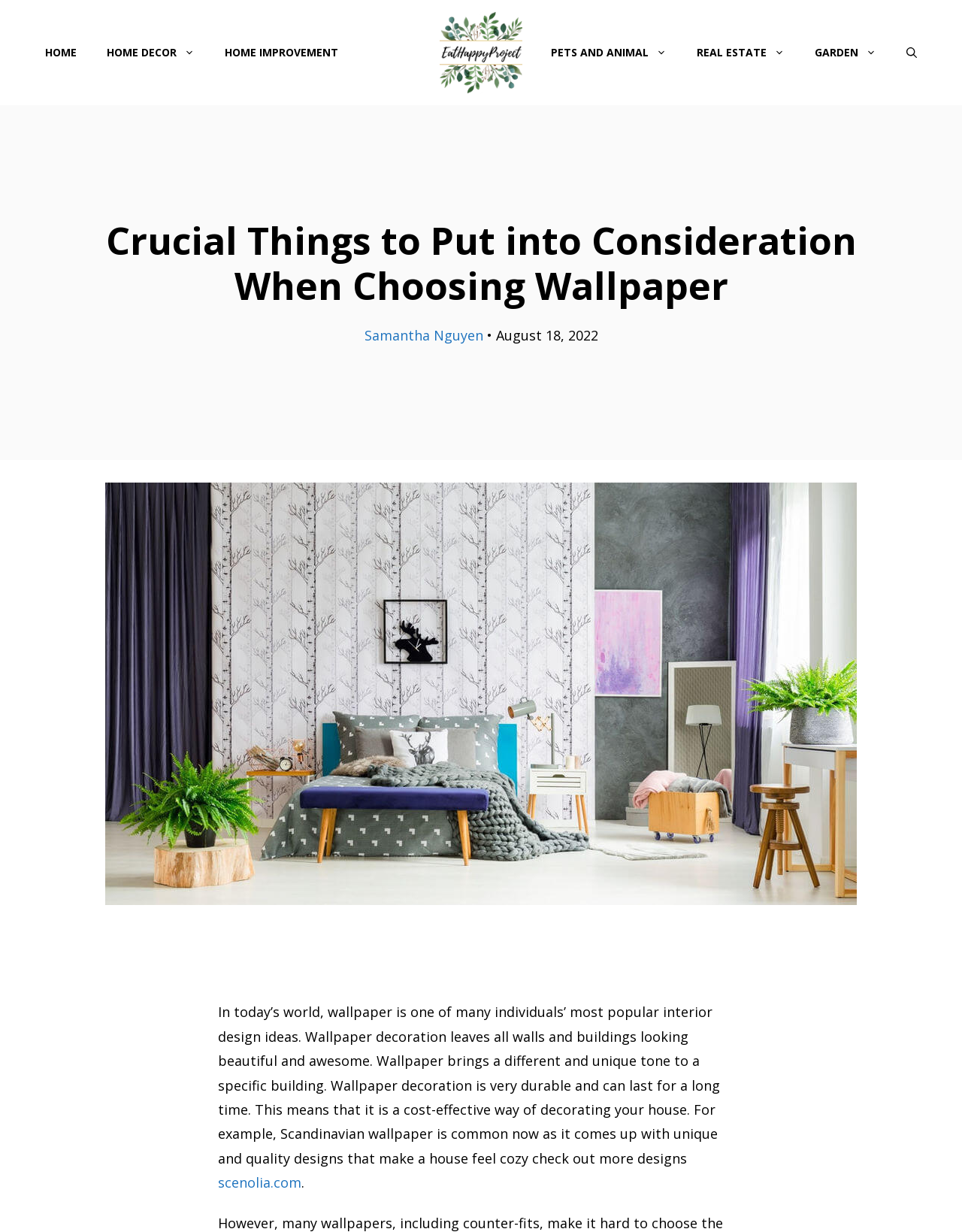What is the name of the website?
Answer the question in a detailed and comprehensive manner.

I determined the name of the website by looking at the banner element at the top of the page, which contains a link with the text 'EatHappyProject'.